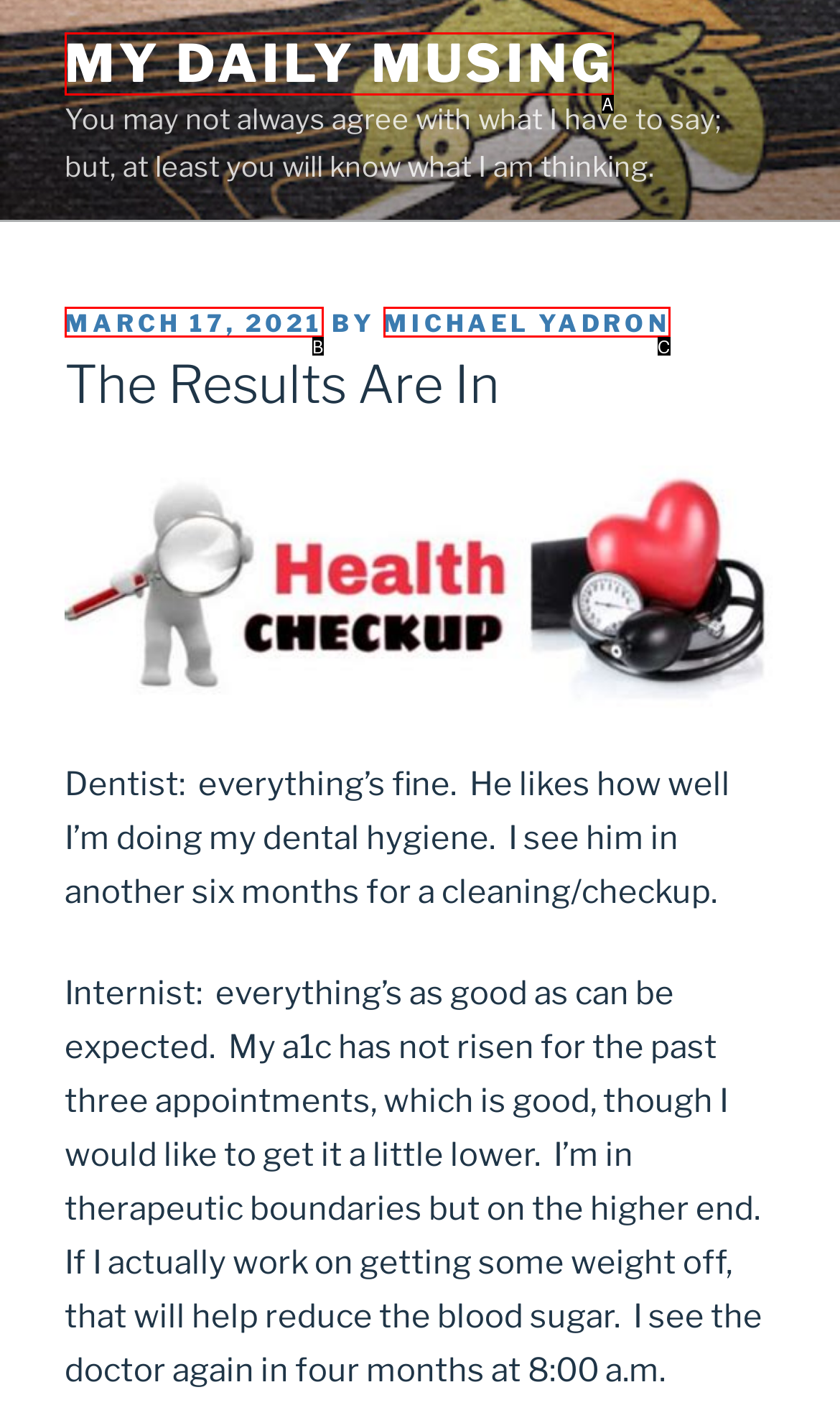Choose the option that matches the following description: Michael Yadron
Answer with the letter of the correct option.

C